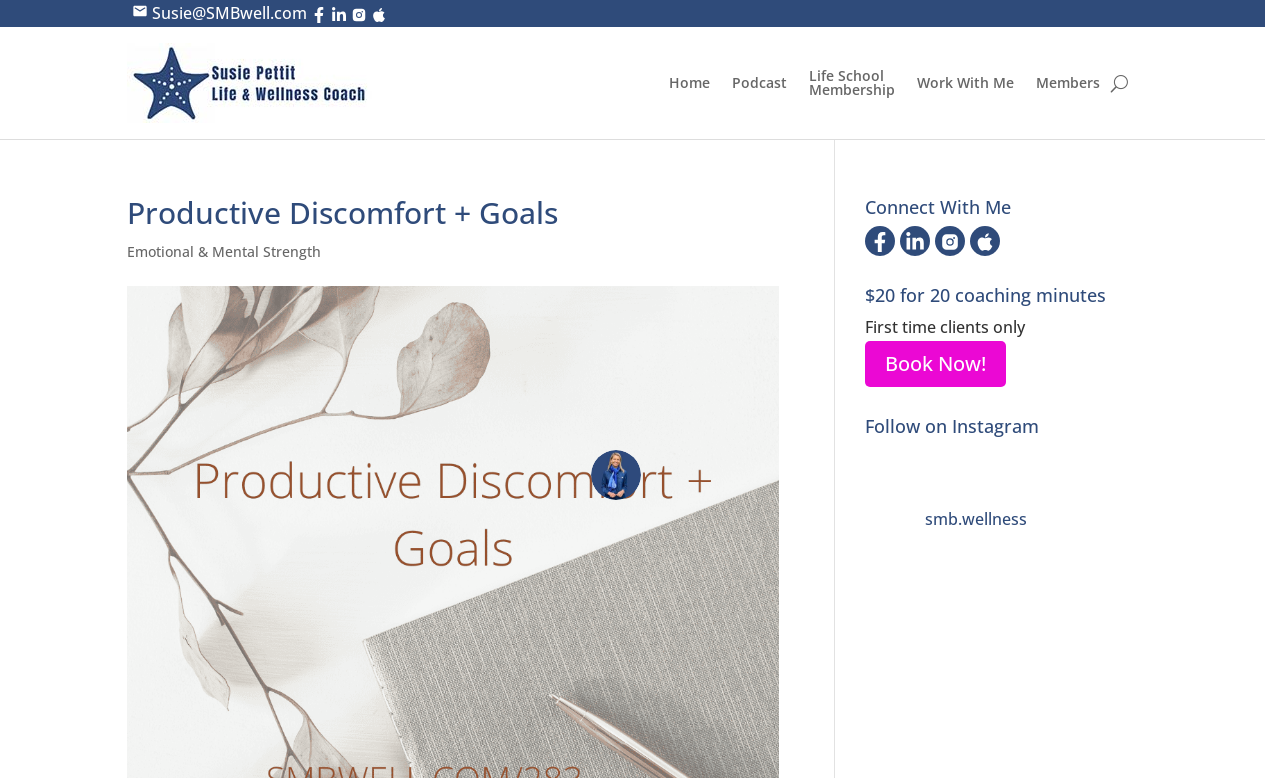Using the information shown in the image, answer the question with as much detail as possible: What is the name of the podcast?

I found the answer by looking at the links and headings on the webpage, specifically the link 'Love Your Life Show' which is mentioned multiple times, indicating that it's the name of the podcast.